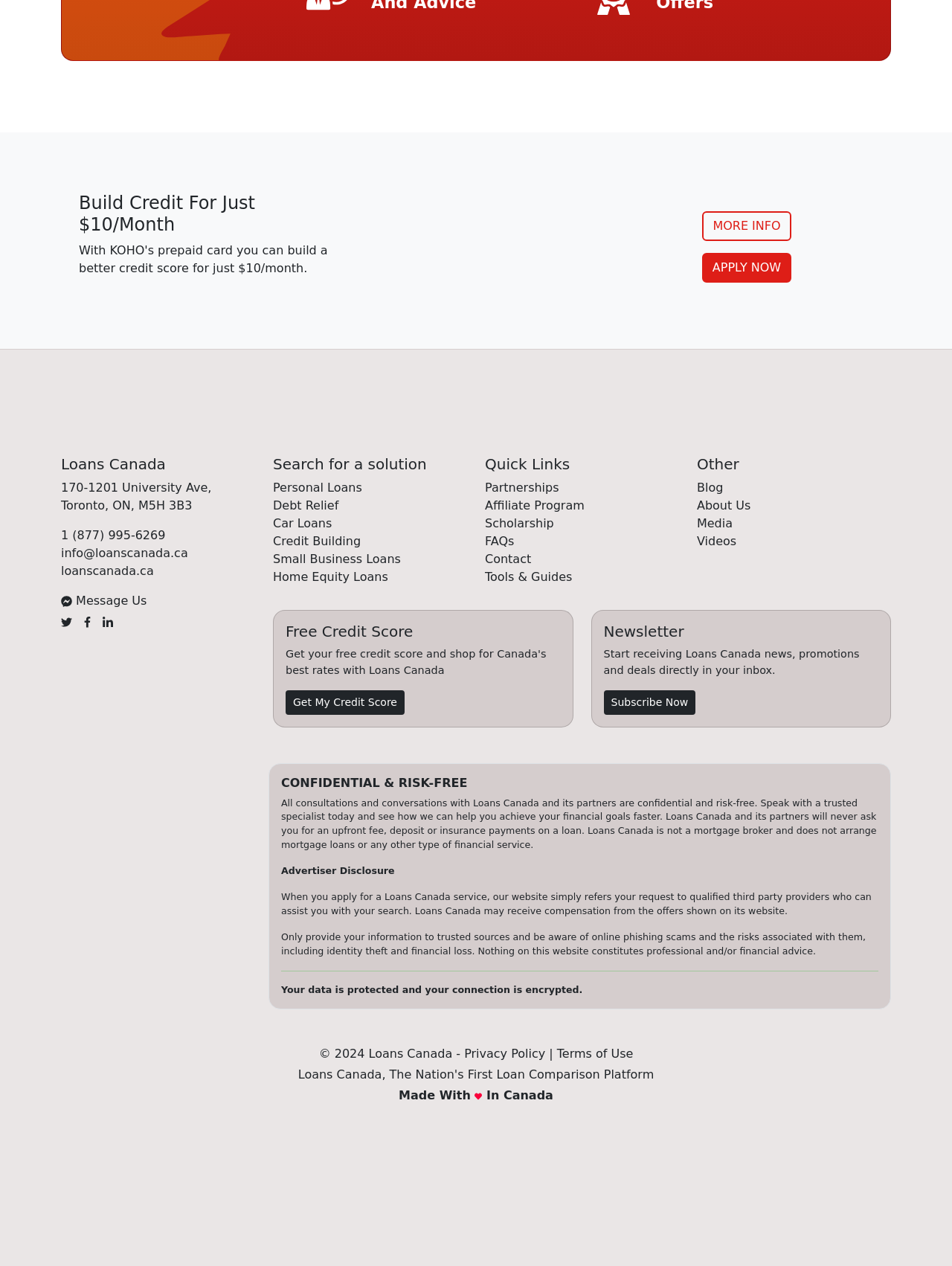Please locate the bounding box coordinates of the element that should be clicked to achieve the given instruction: "Message Us".

[0.064, 0.469, 0.154, 0.48]